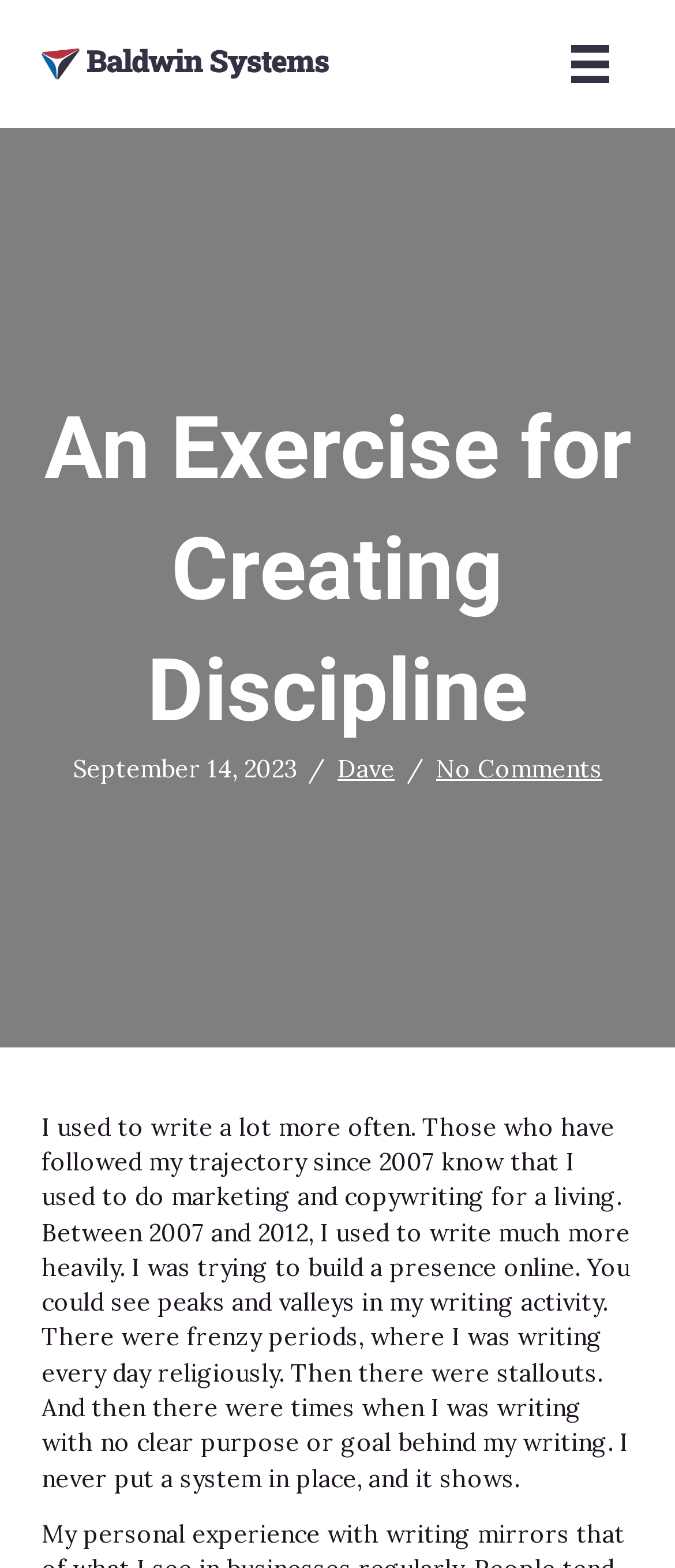Locate the heading on the webpage and return its text.

An Exercise for Creating Discipline